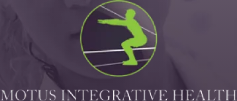What is written below the logo?
Examine the image and give a concise answer in one word or a short phrase.

MOTUS INTEGRATIVE HEALTH